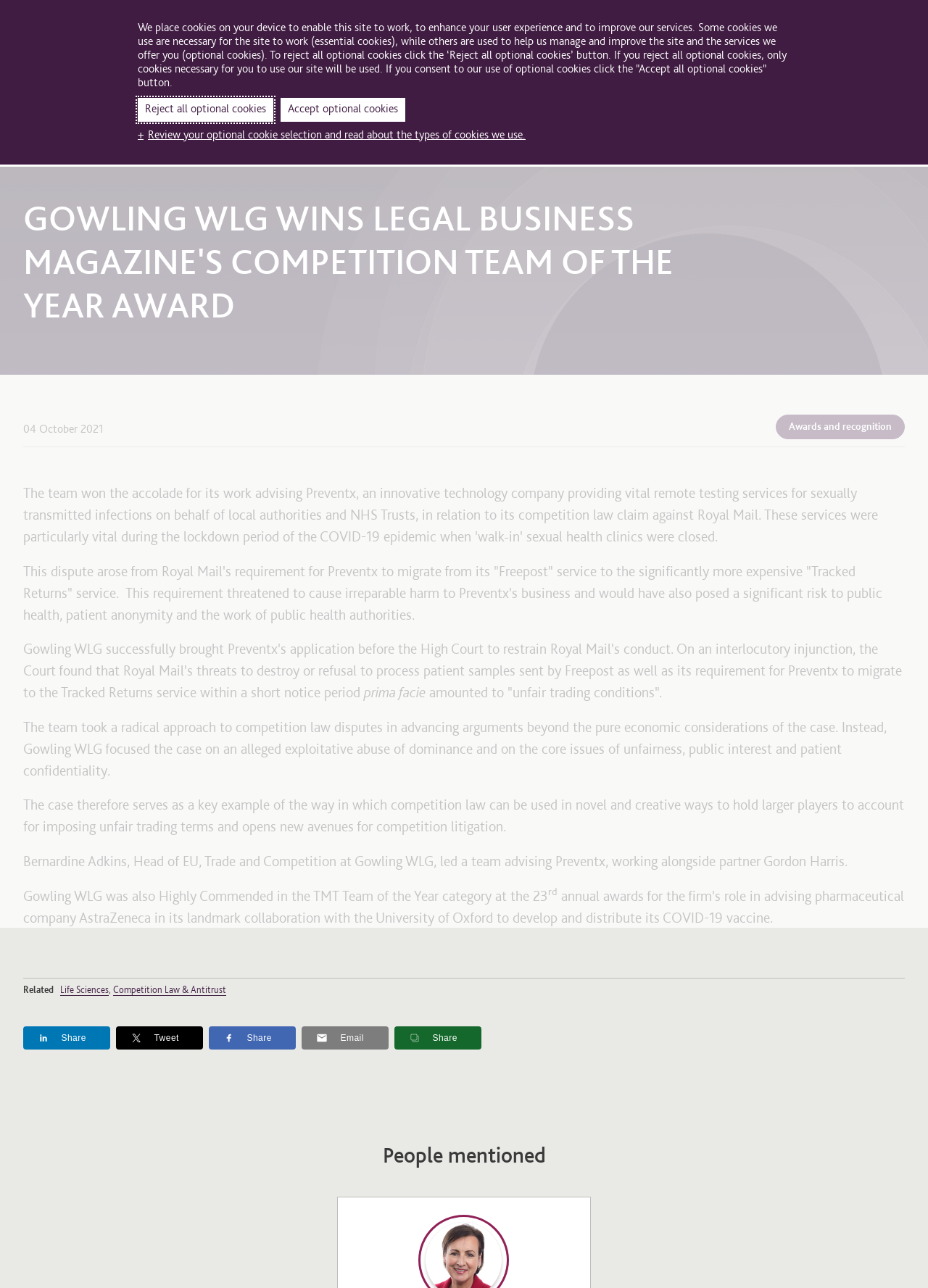Please identify the bounding box coordinates of the clickable area that will allow you to execute the instruction: "Search for something".

[0.764, 0.043, 0.975, 0.068]